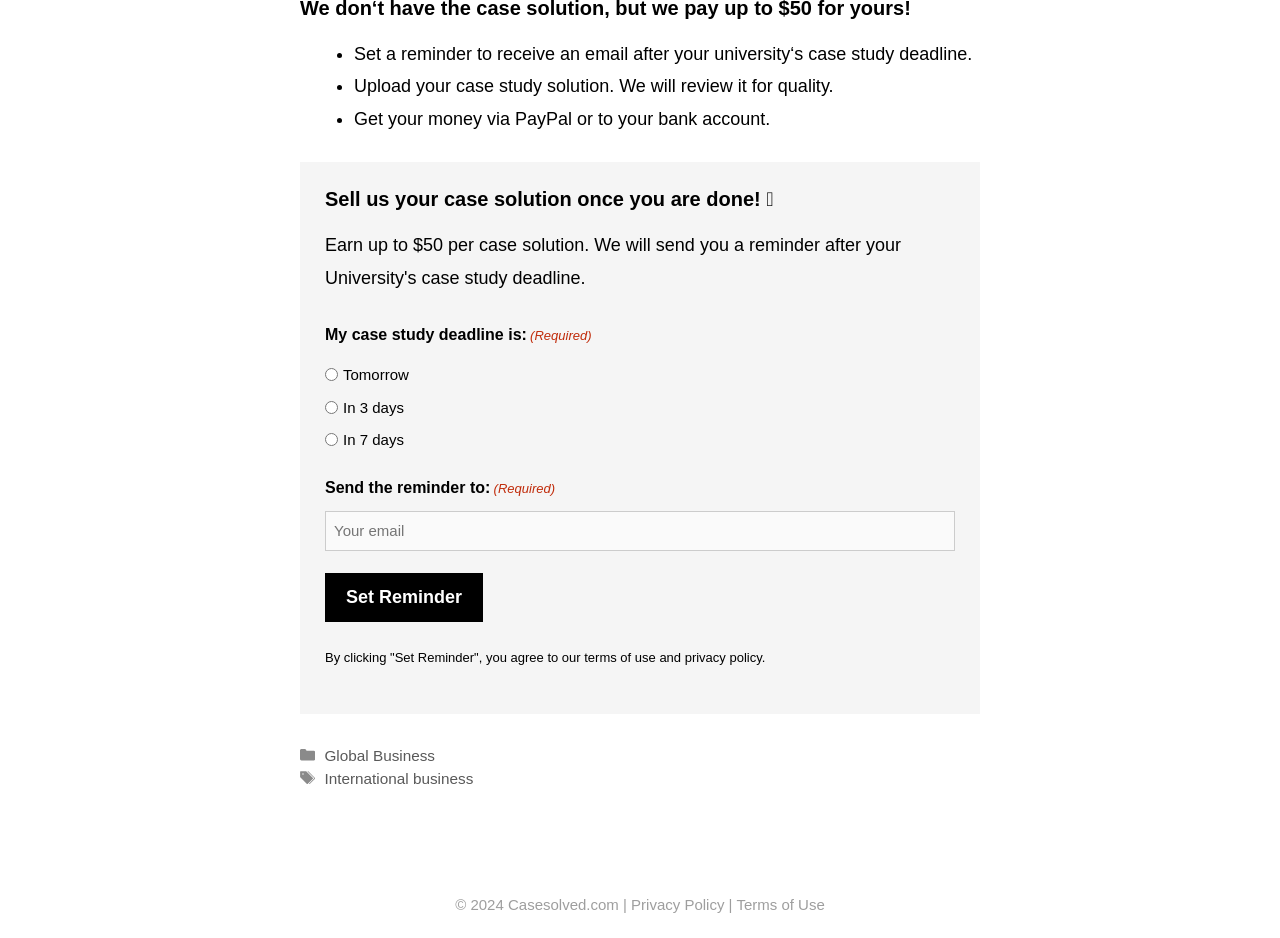Extract the bounding box coordinates for the HTML element that matches this description: "Global Business". The coordinates should be four float numbers between 0 and 1, i.e., [left, top, right, bottom].

[0.253, 0.796, 0.34, 0.814]